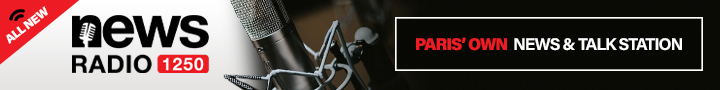Elaborate on the image by describing it in detail.

The image showcases a banner for "News Radio 1250," featuring a classic microphone, symbolizing the station's focus on news and talk content. The design emphasizes the phrase "ALL NEW," highlighting the station's fresh approach, alongside the tagline "PARIS' OWN NEWS & TALK STATION," which establishes a community connection and identity. This banner serves as a visual representation of the station's commitment to delivering local news and engaging discussions, embodying both professionalism and accessibility for its listeners.